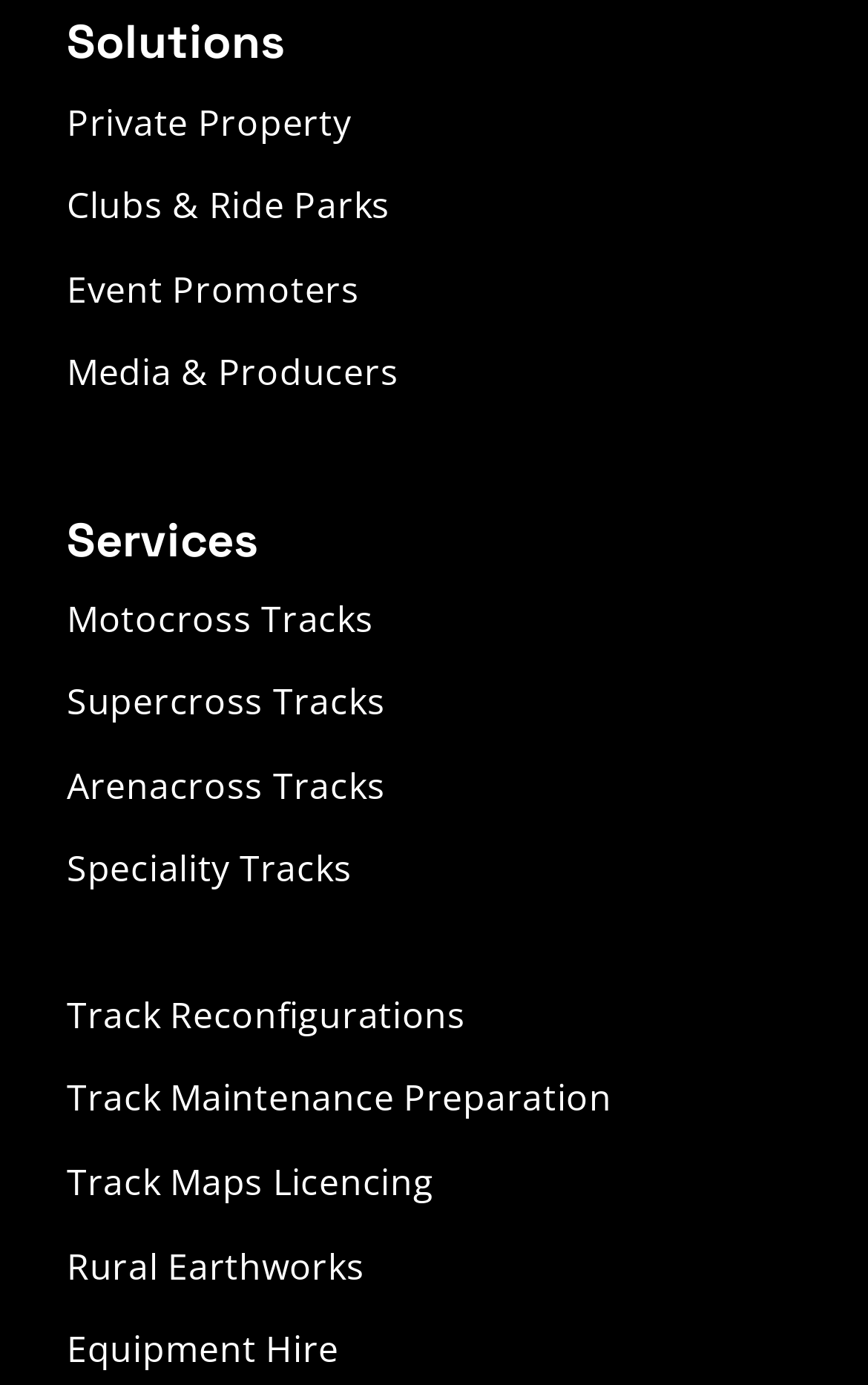How many types of tracks are listed under Services?
Give a single word or phrase answer based on the content of the image.

5